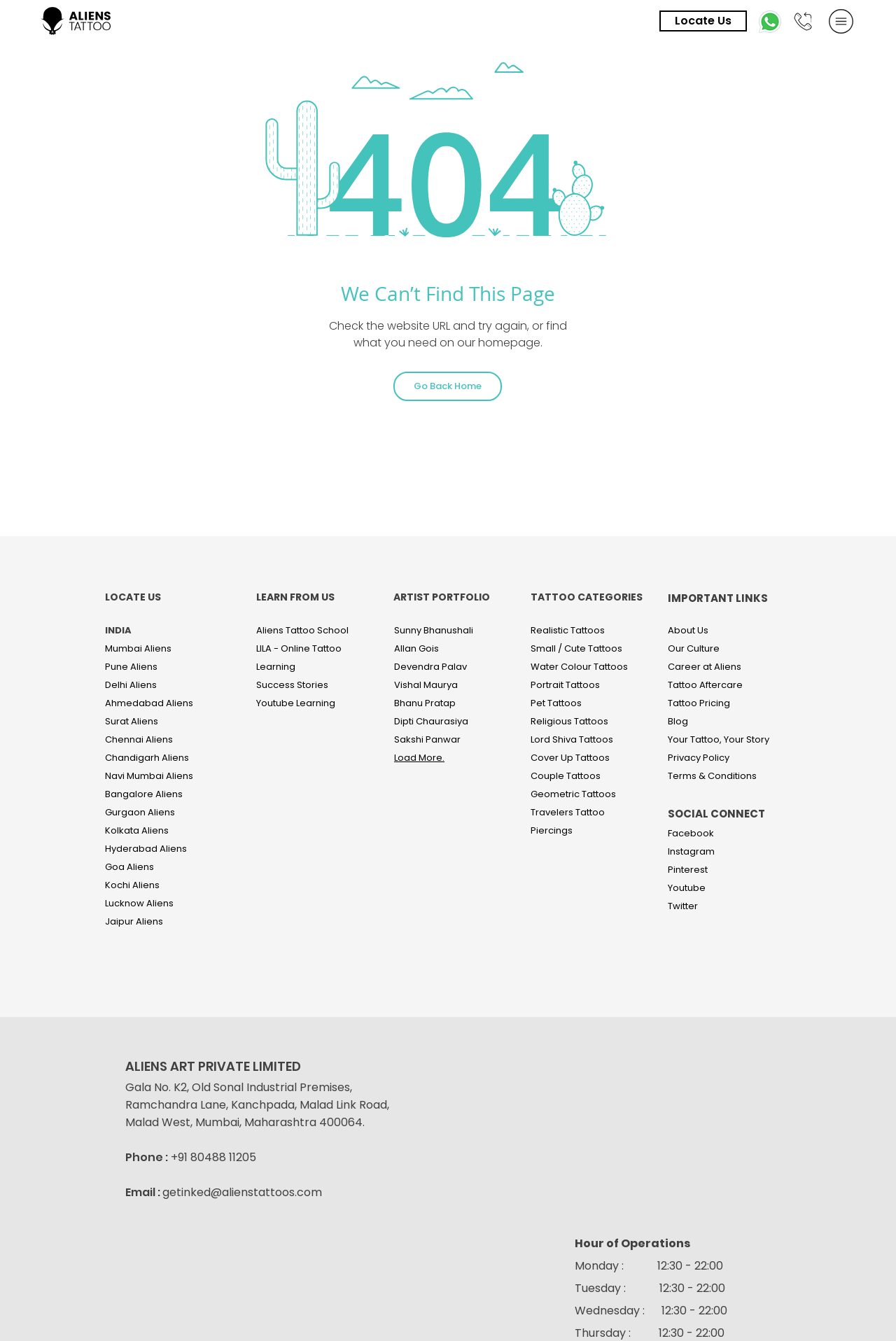What is the error message on this page?
Look at the image and respond with a one-word or short phrase answer.

We Can’t Find This Page